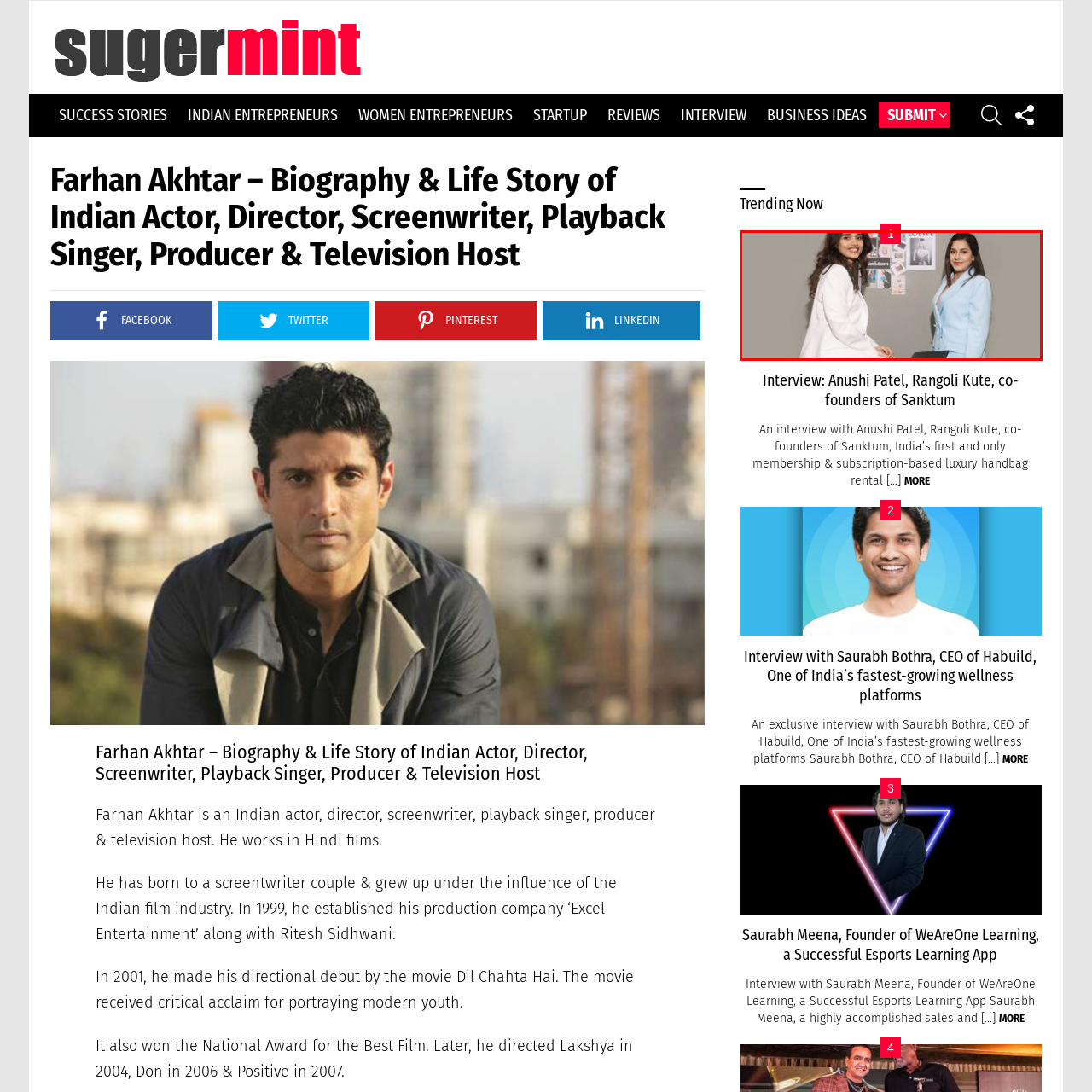What industry do Anushi and Rangoli work in?
Focus on the red-bounded area of the image and reply with one word or a short phrase.

Luxury handbag rental